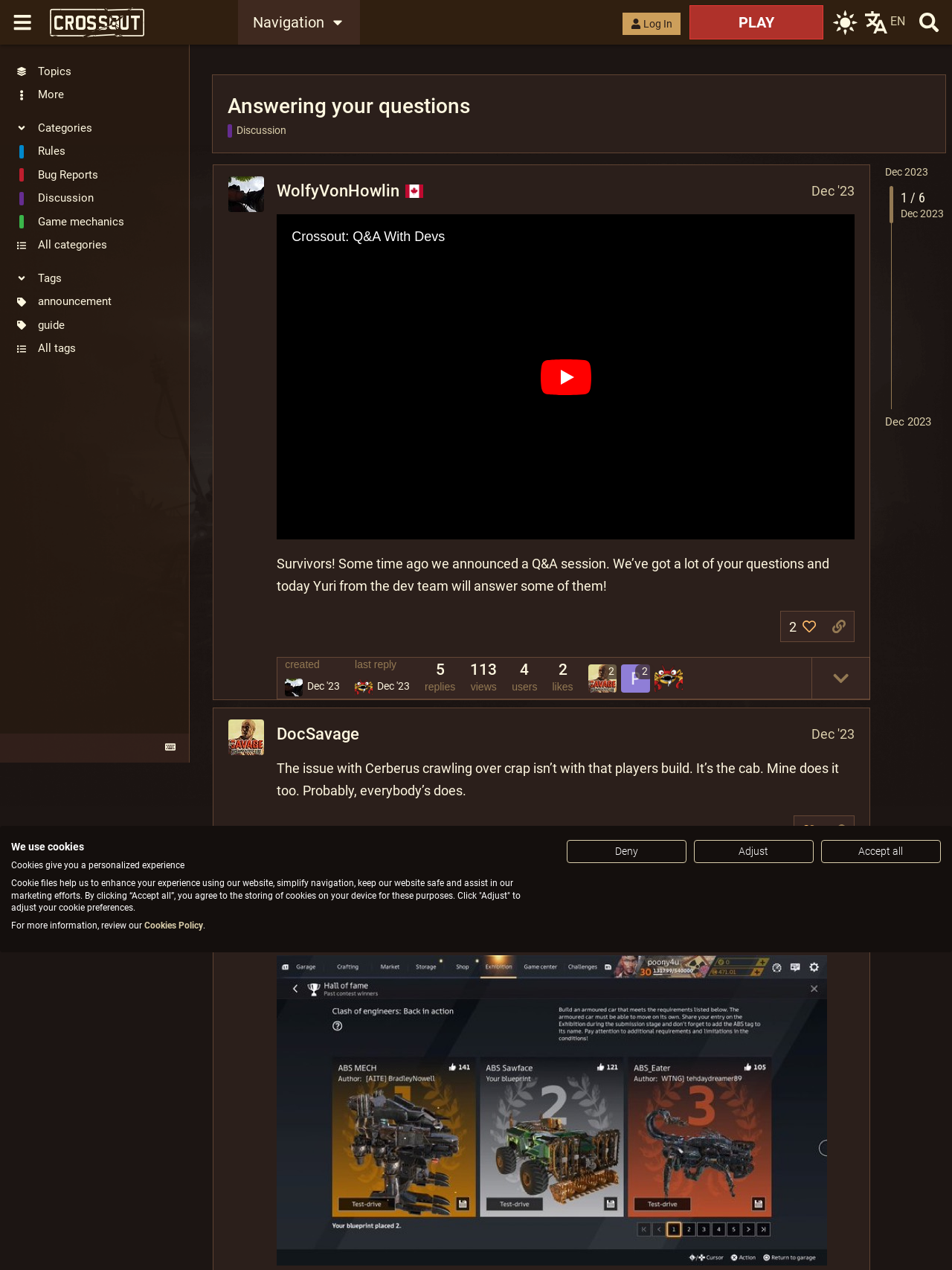Determine the bounding box coordinates of the section to be clicked to follow the instruction: "Like the post by WolfyVonHowlin". The coordinates should be given as four float numbers between 0 and 1, formatted as [left, top, right, bottom].

[0.821, 0.482, 0.865, 0.505]